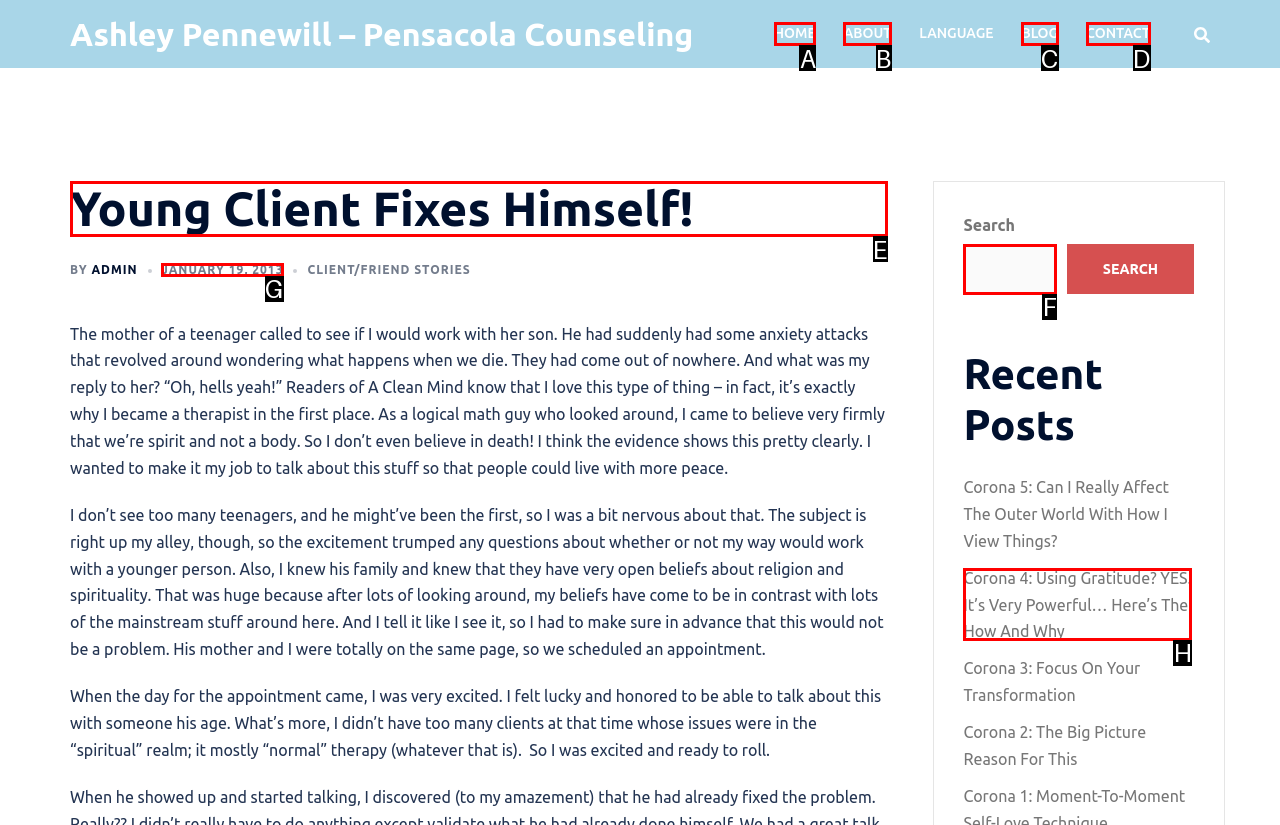Identify the HTML element to select in order to accomplish the following task: Read the blog post titled Young Client Fixes Himself!
Reply with the letter of the chosen option from the given choices directly.

E